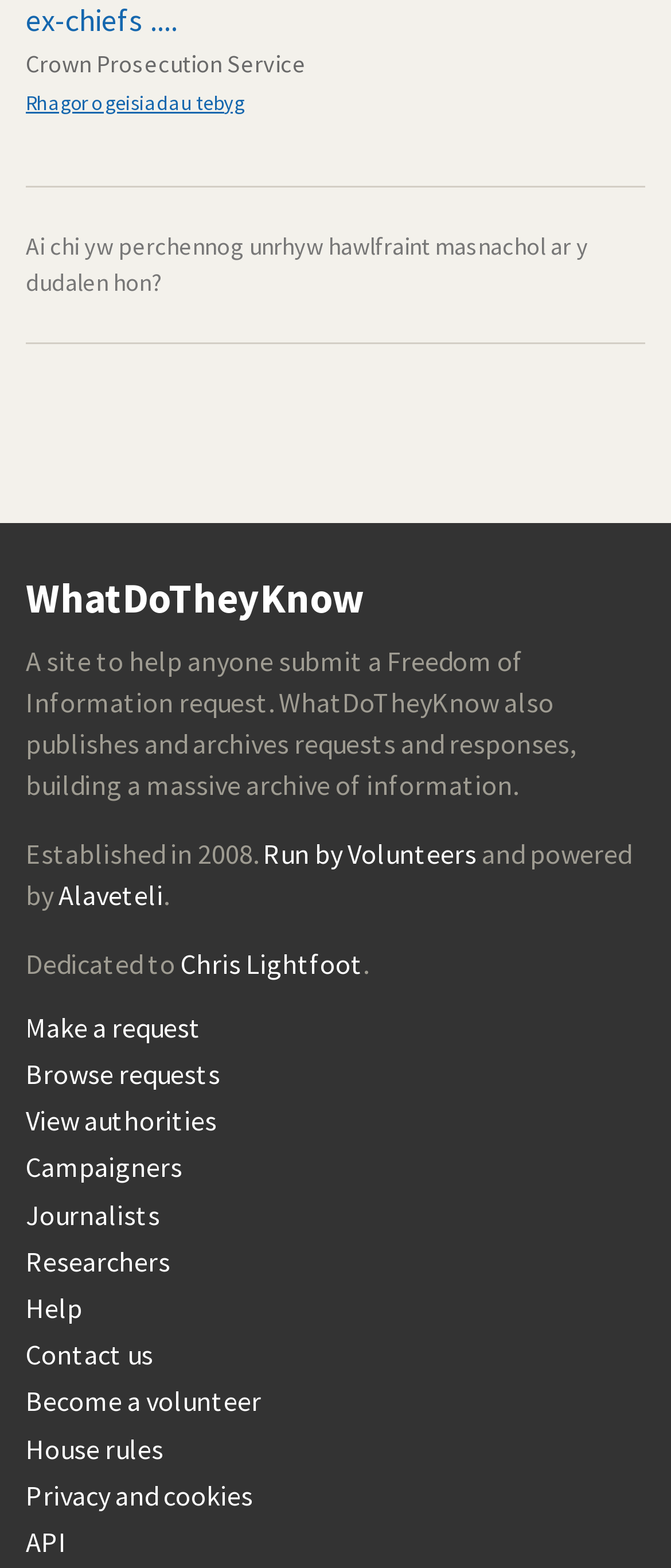Refer to the screenshot and give an in-depth answer to this question: Who is the founder of this website?

The website is dedicated to Chris Lightfoot, who is the founder of the website, as mentioned in the text 'Dedicated to Chris Lightfoot'.